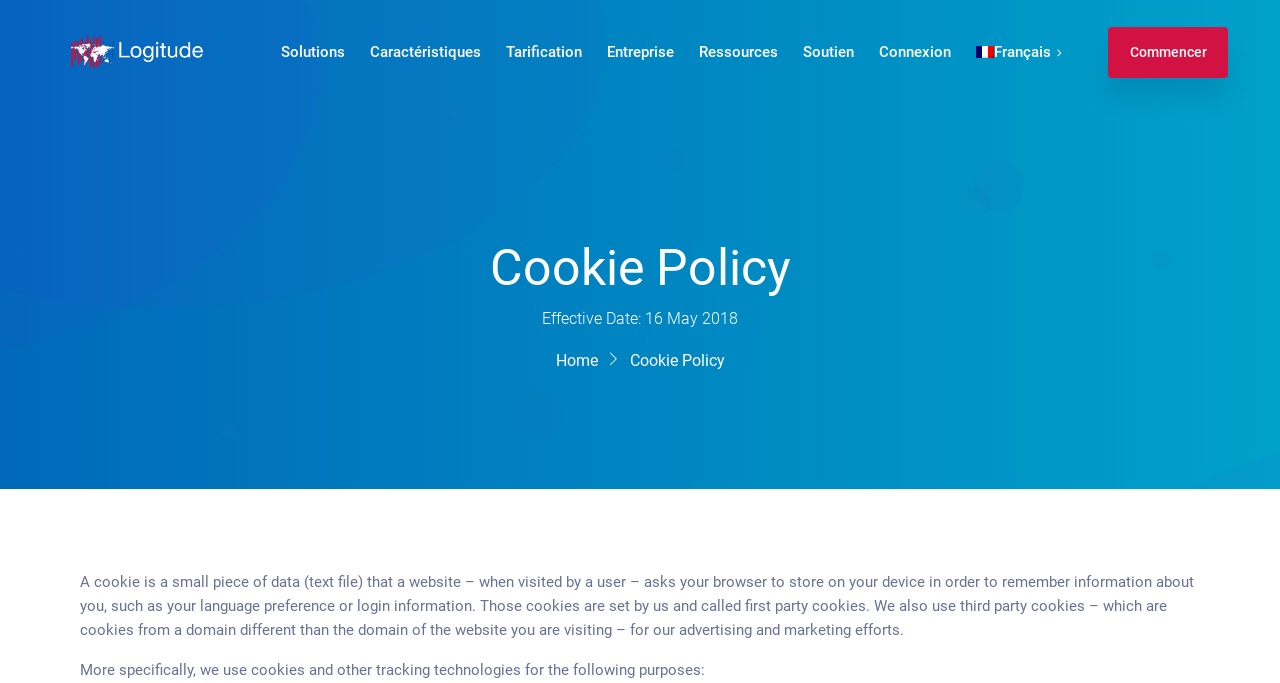Given the content of the image, can you provide a detailed answer to the question?
What are the main categories on the website?

I obtained this answer by examining the main menu items on the webpage, which are 'Solutions', 'Caractéristiques', 'Tarification', 'Entreprise', 'Ressources', and 'Soutien'. These categories seem to be the main sections of the website.